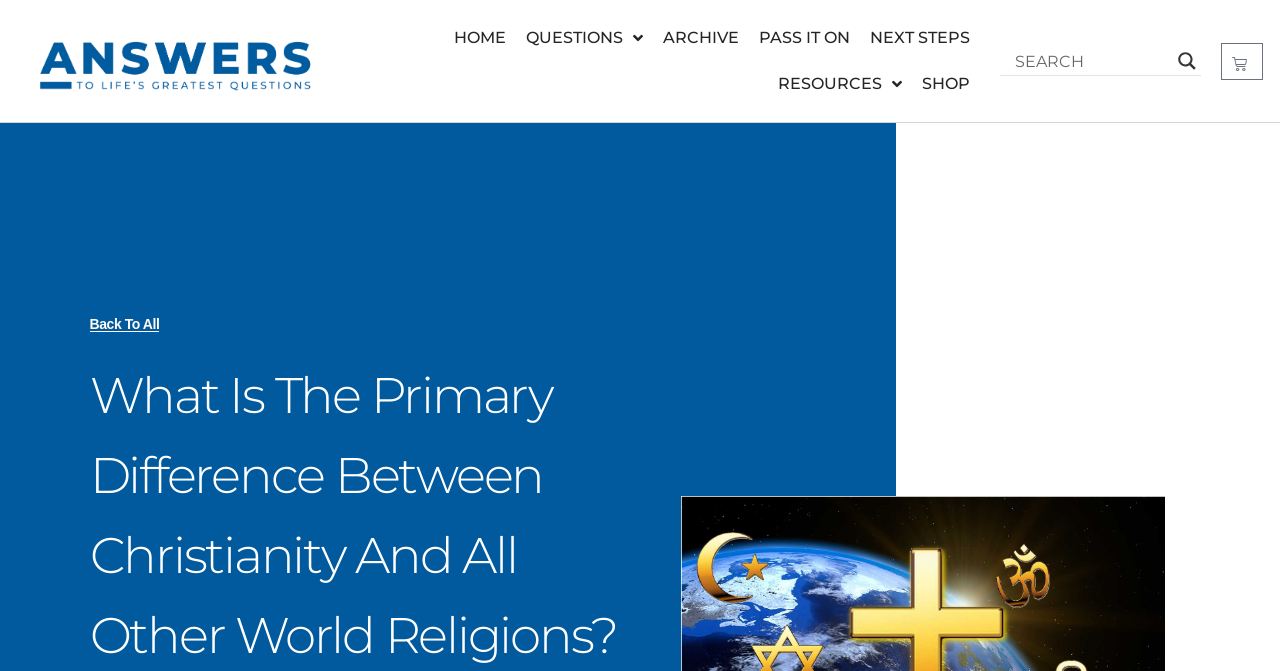Please determine the bounding box coordinates of the section I need to click to accomplish this instruction: "Click the HOME link".

[0.347, 0.022, 0.403, 0.091]